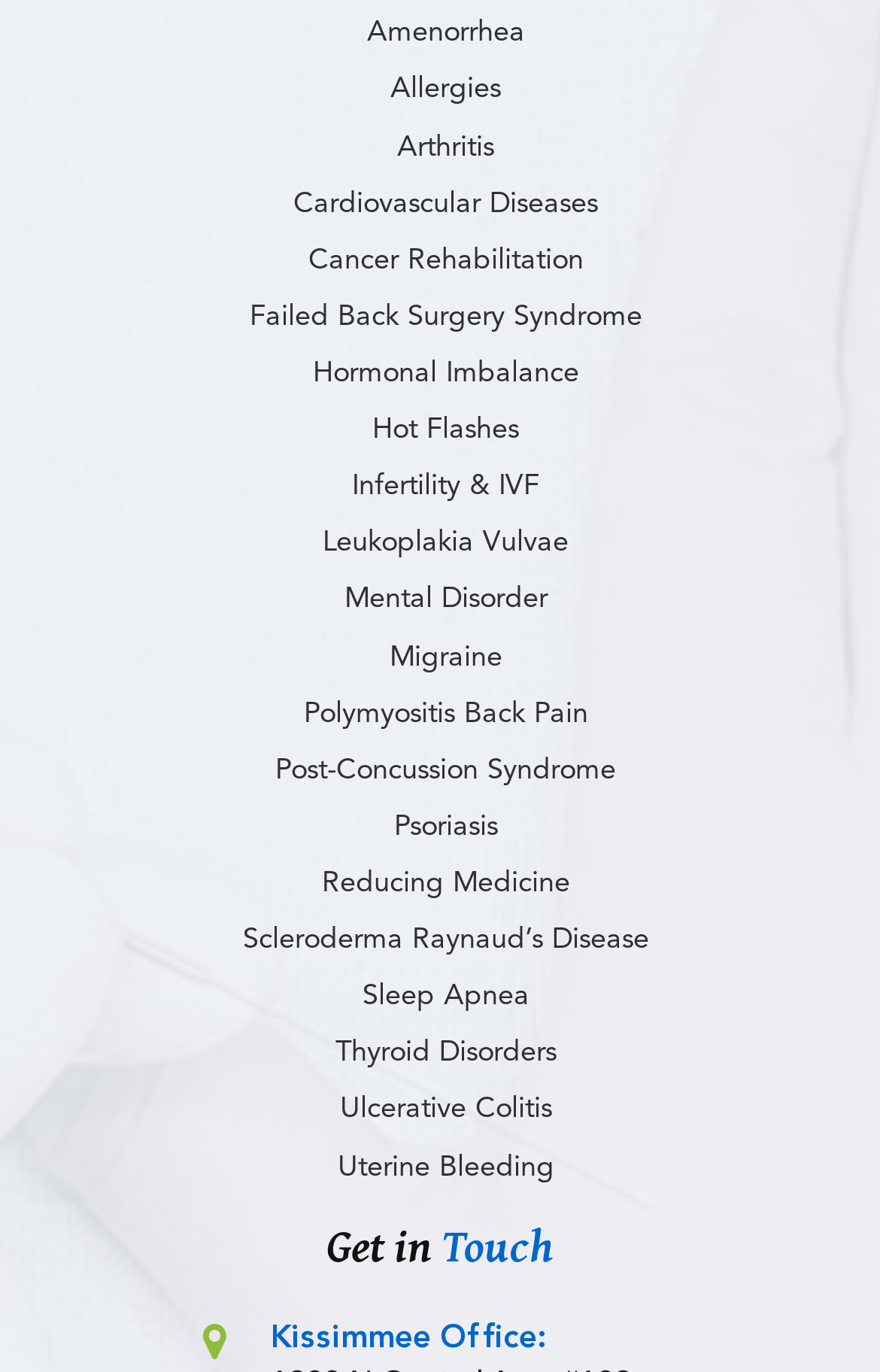Give a one-word or phrase response to the following question: What is the last health condition listed?

Uterine Bleeding